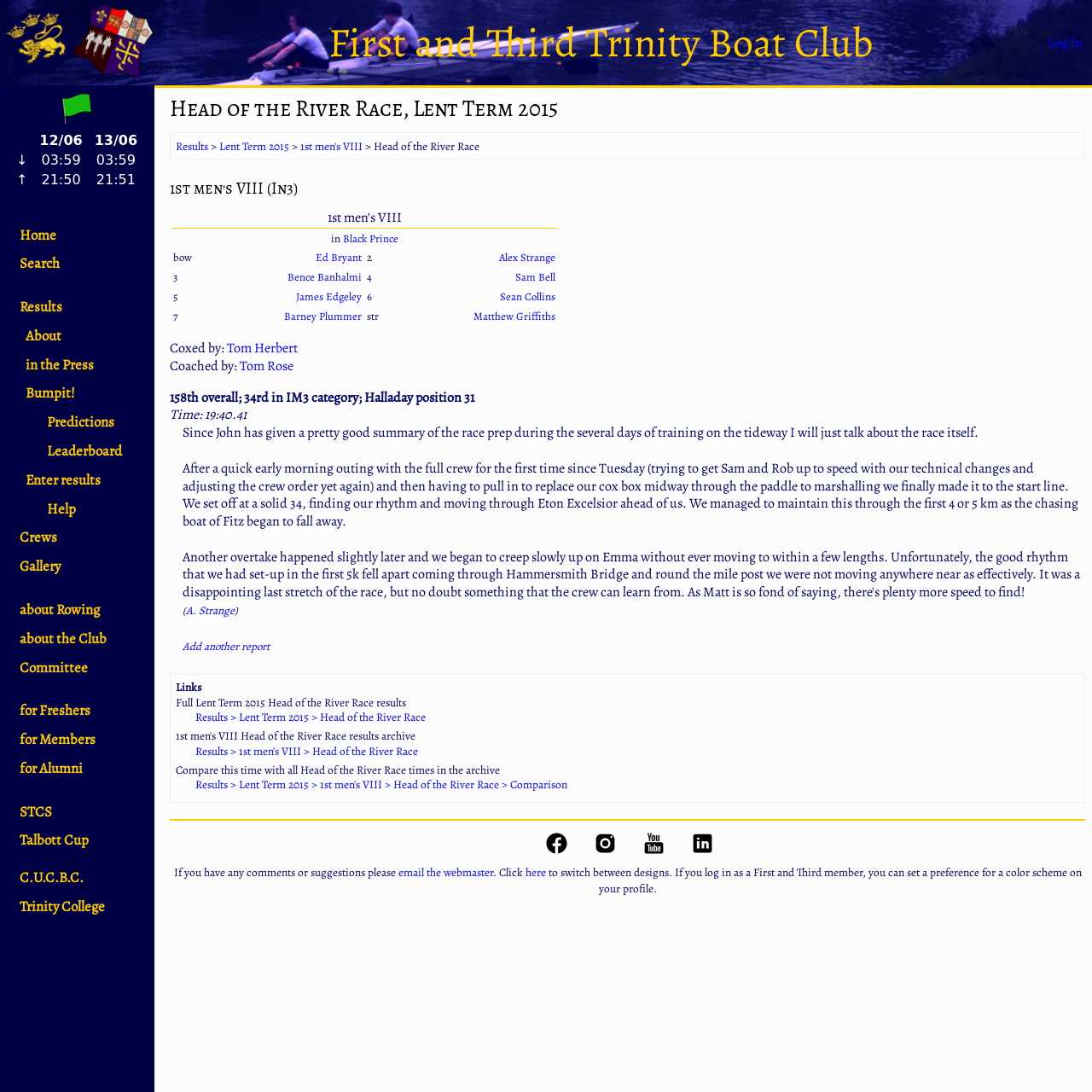Please find the bounding box coordinates of the element that you should click to achieve the following instruction: "View the 'Results' page". The coordinates should be presented as four float numbers between 0 and 1: [left, top, right, bottom].

[0.161, 0.126, 0.191, 0.141]